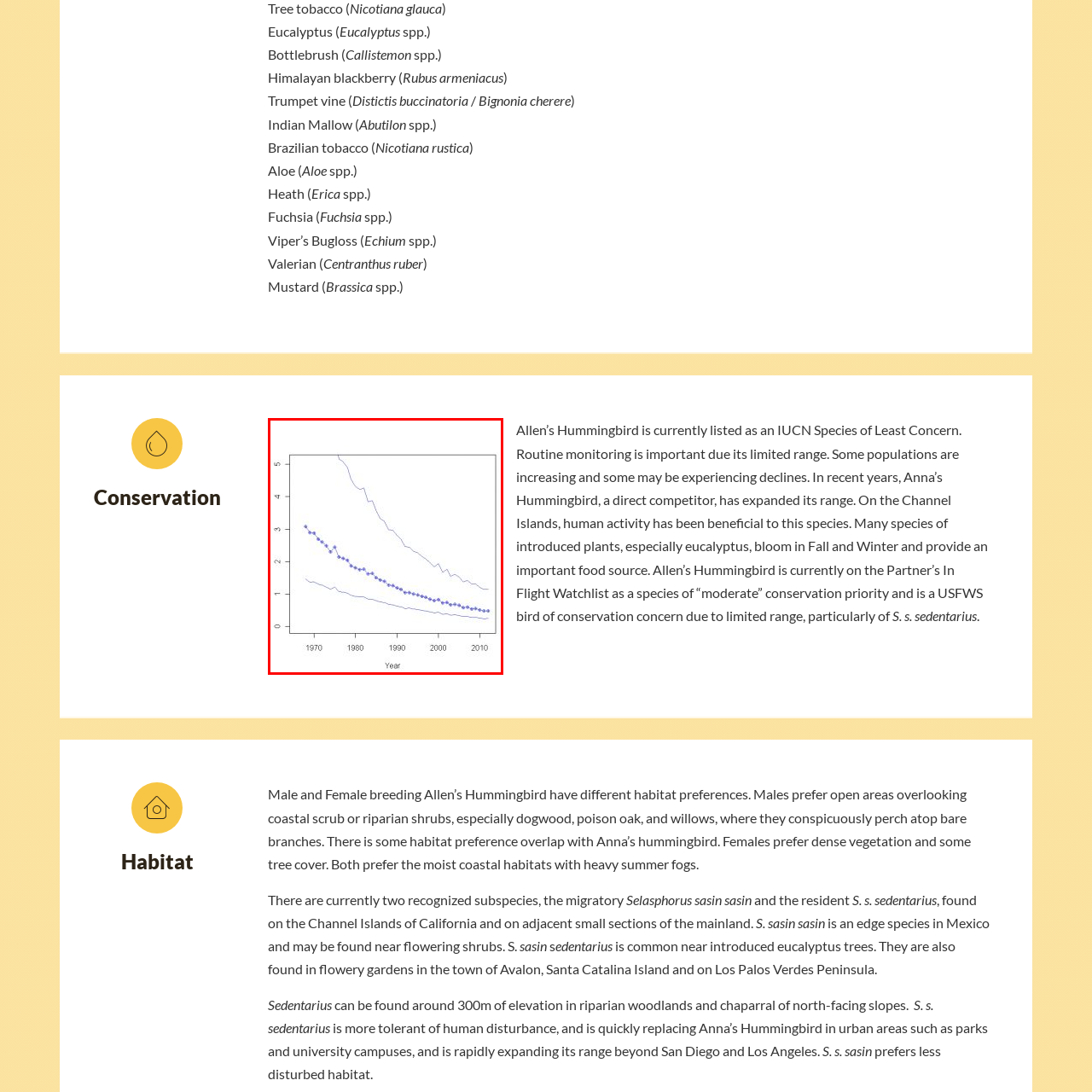What type of plant species may provide essential food sources for Allen's Hummingbird?
Look closely at the part of the image outlined in red and give a one-word or short phrase answer.

Eucalyptus